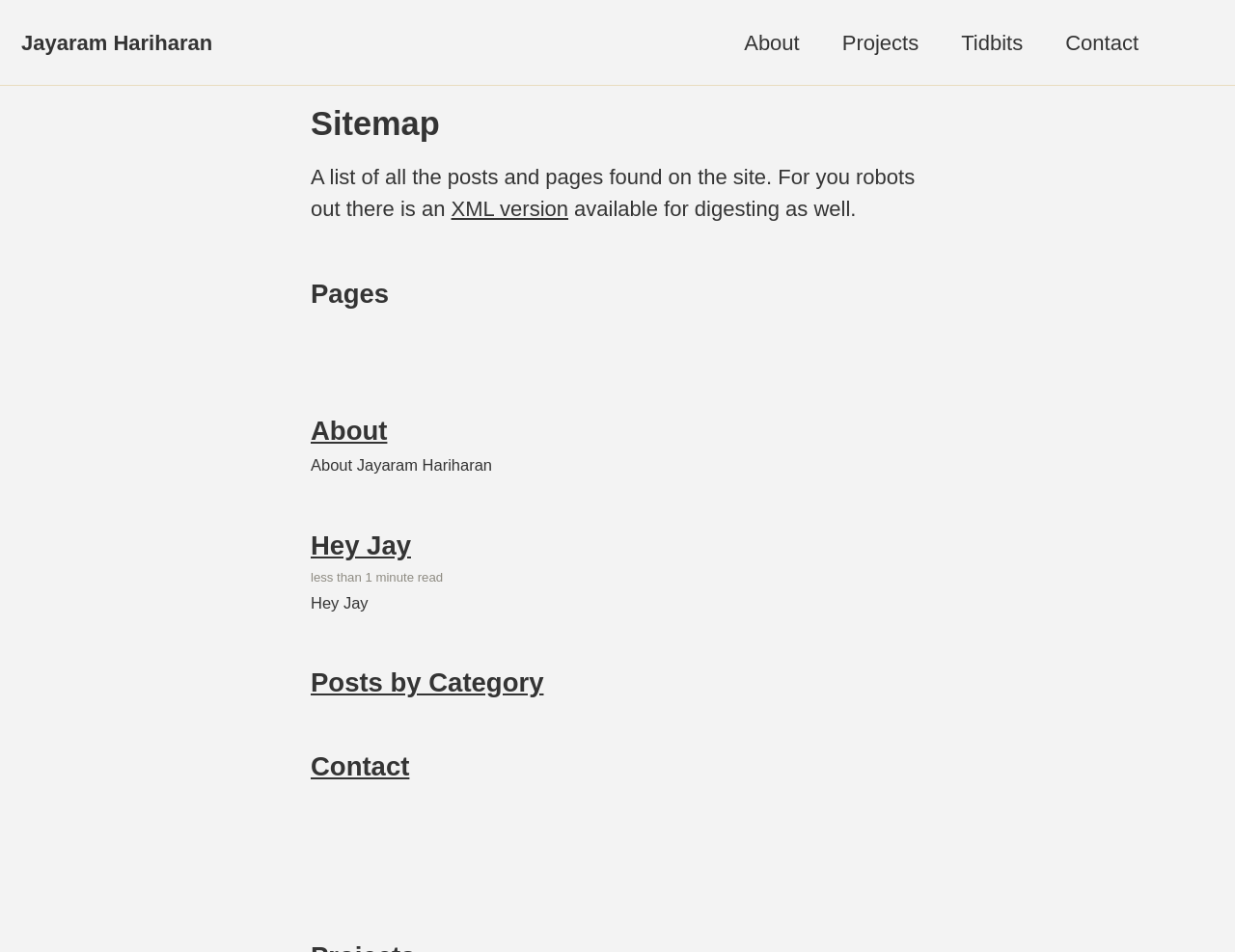Pinpoint the bounding box coordinates of the clickable area needed to execute the instruction: "check posts by category". The coordinates should be specified as four float numbers between 0 and 1, i.e., [left, top, right, bottom].

[0.252, 0.702, 0.44, 0.733]